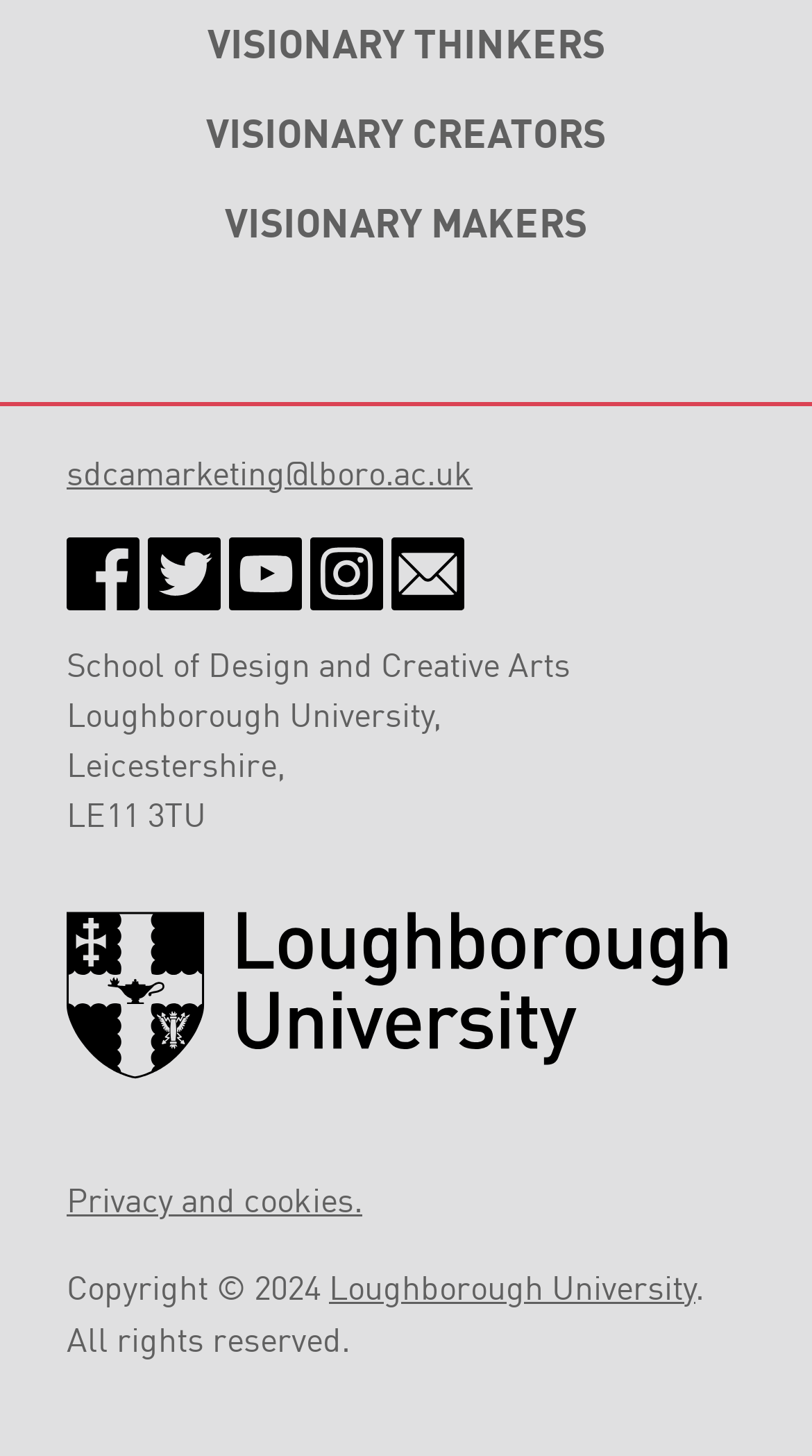What is the university's postal code?
Answer the question with a single word or phrase derived from the image.

LE11 3TU